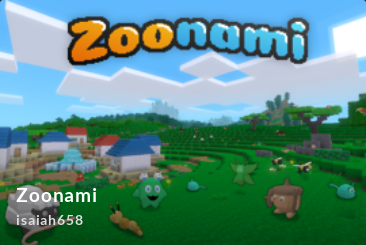Please give a succinct answer using a single word or phrase:
What type of landscape is depicted in the game scene?

Blocky